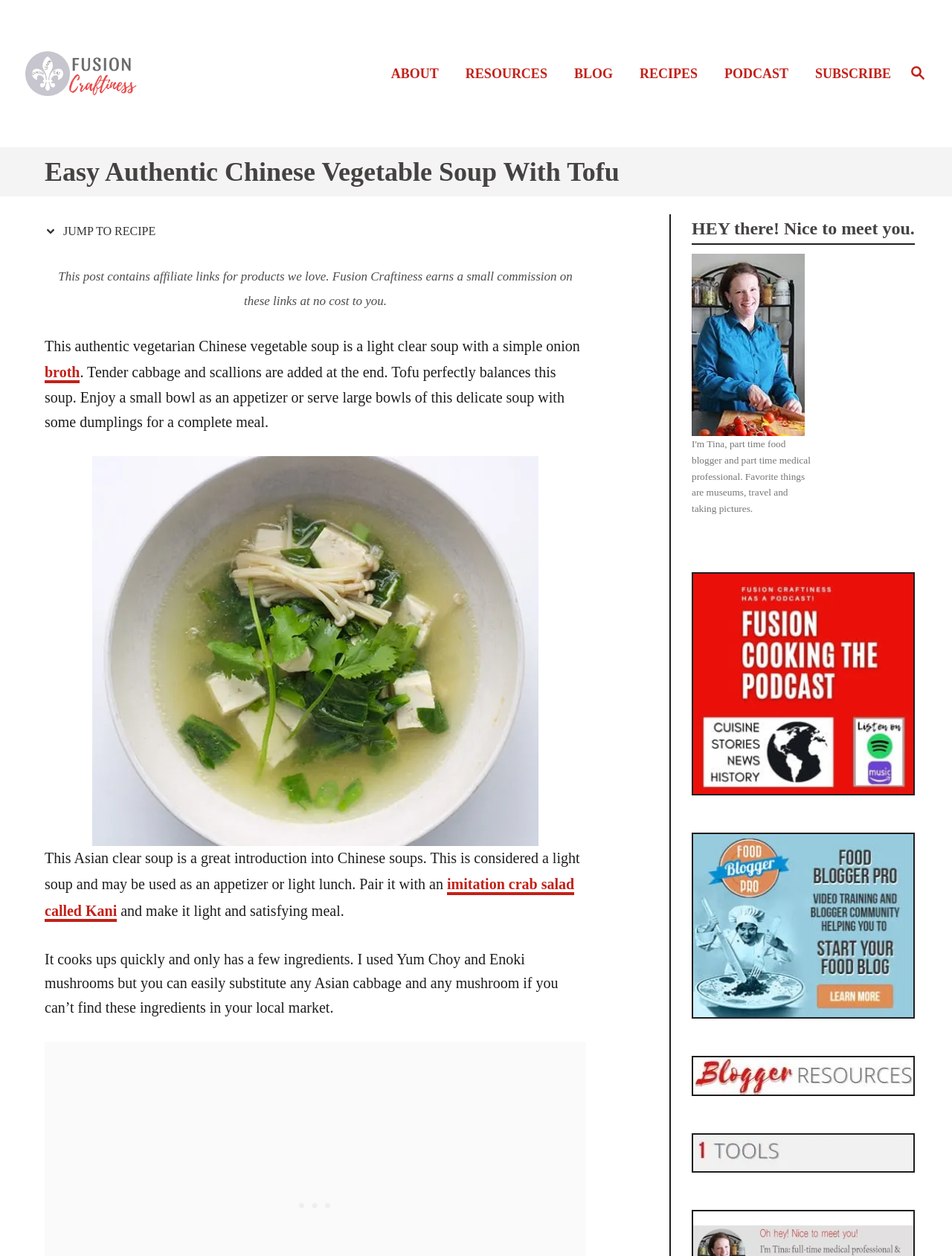Locate the bounding box coordinates of the clickable region to complete the following instruction: "Learn more about the author Tina."

[0.727, 0.202, 0.852, 0.347]